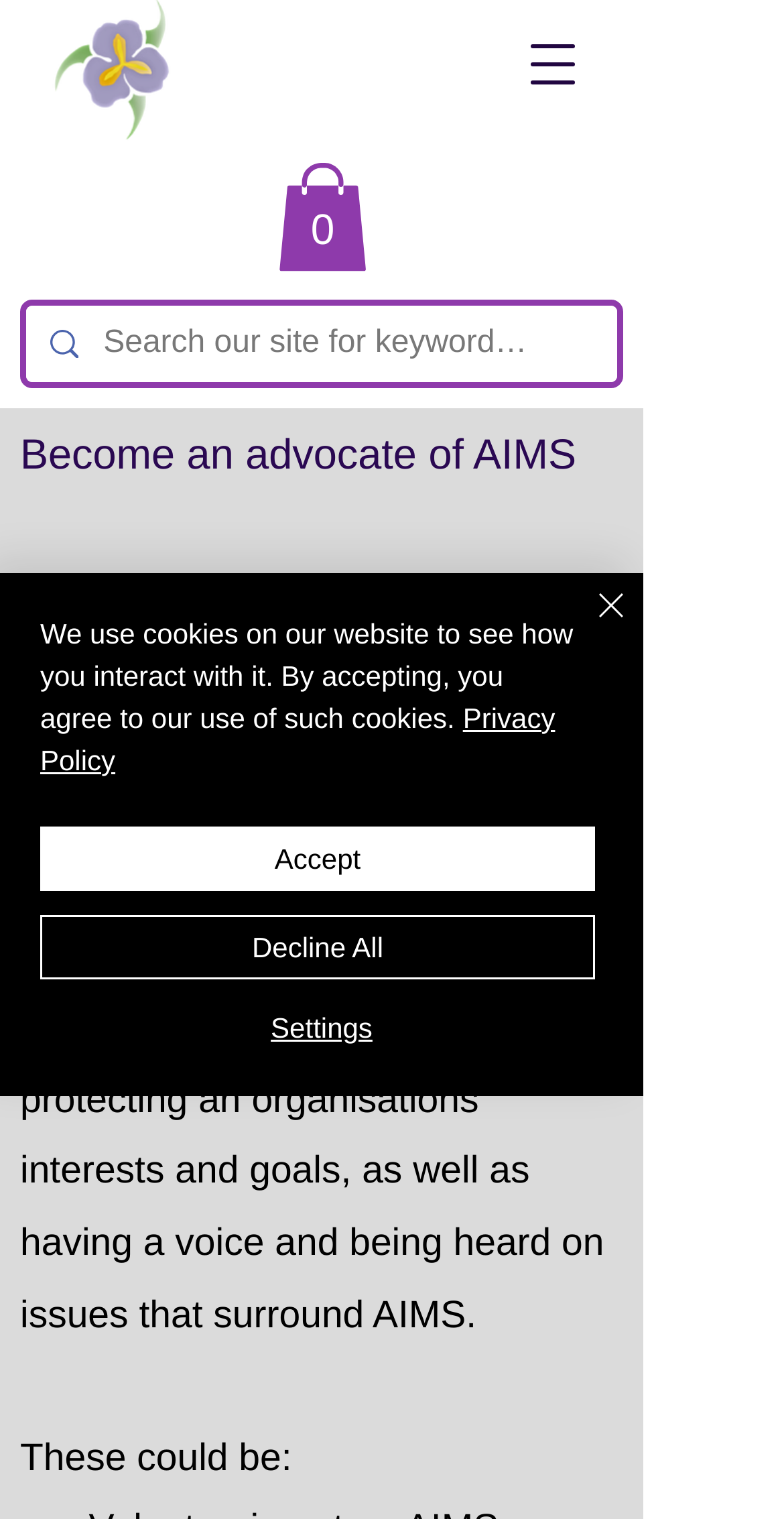Kindly respond to the following question with a single word or a brief phrase: 
What is the search bar used for?

Search site for keywords